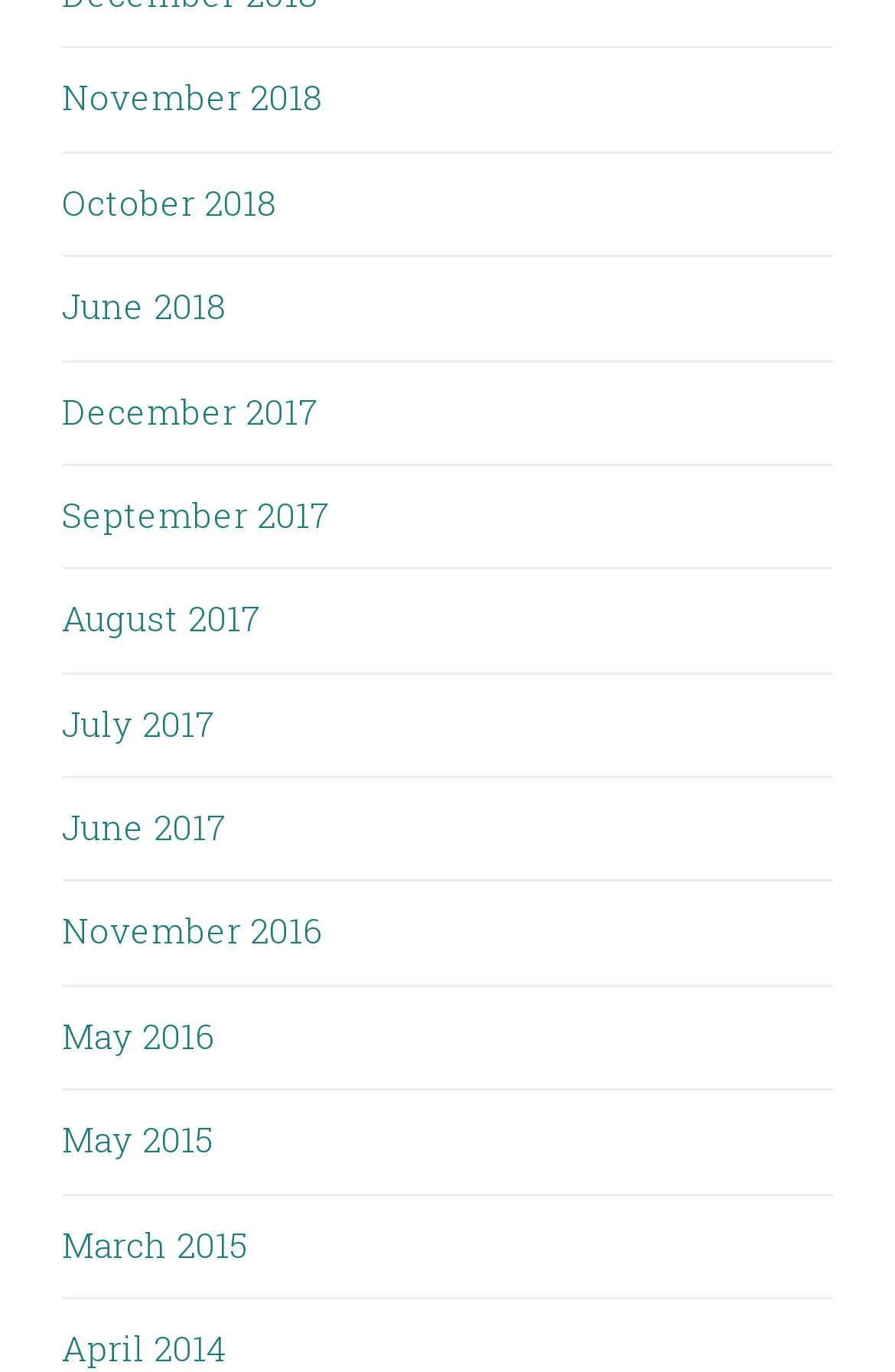Locate the UI element that matches the description November 2018 in the webpage screenshot. Return the bounding box coordinates in the format (top-left x, top-left y, bottom-right x, bottom-right y), with values ranging from 0 to 1.

[0.069, 0.054, 0.362, 0.088]